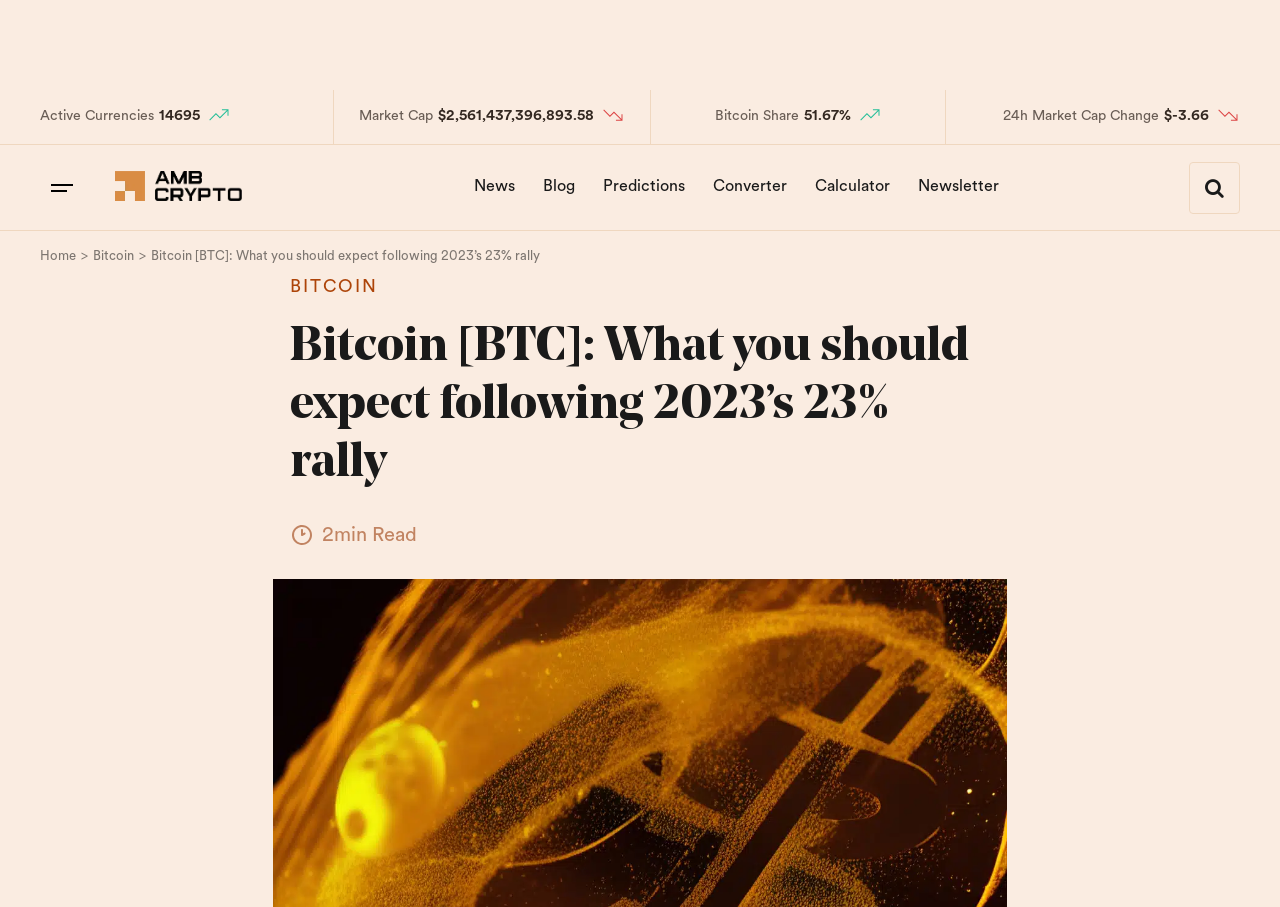Identify and provide the text of the main header on the webpage.

Bitcoin [BTC]: What you should expect following 2023’s 23% rally